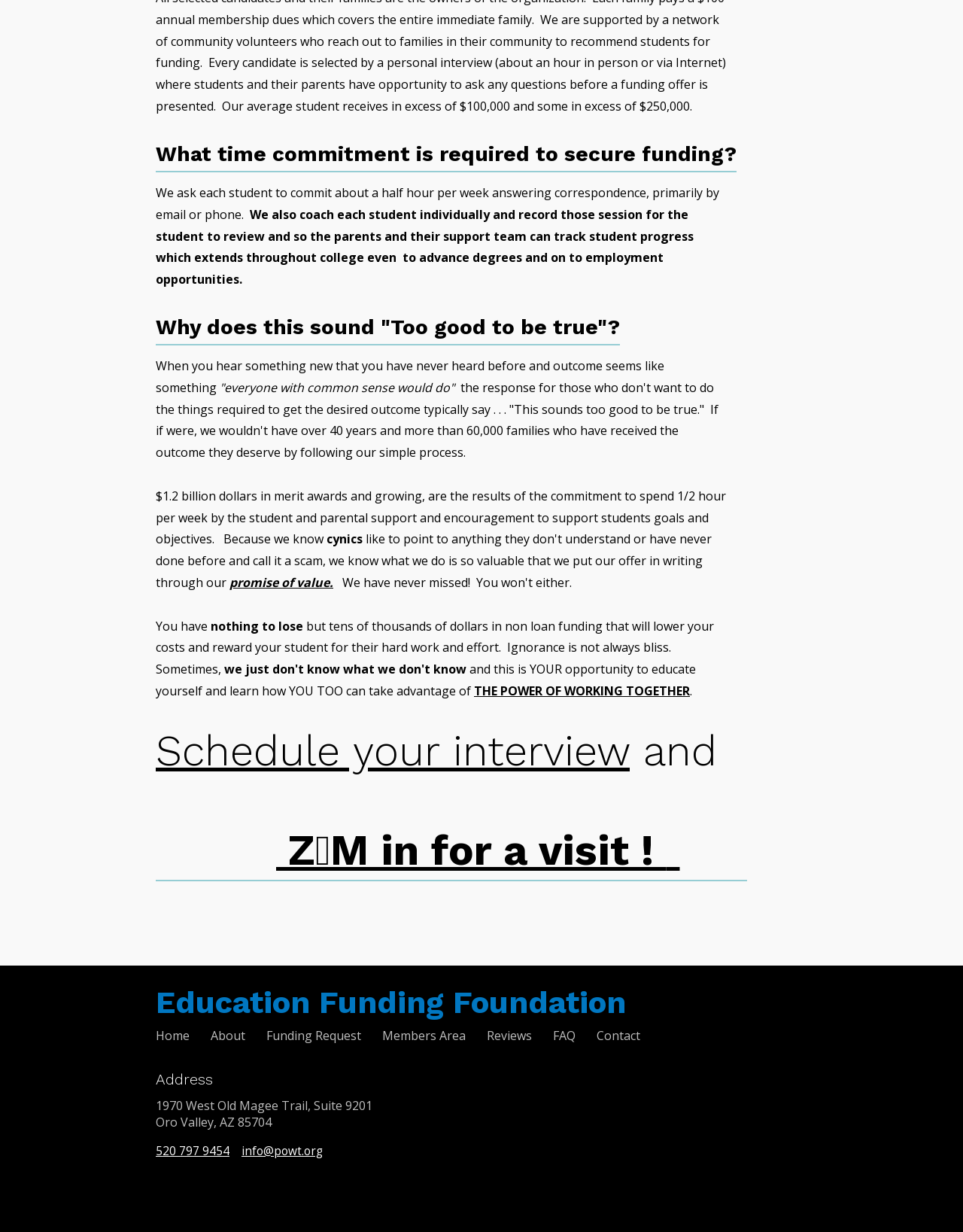Highlight the bounding box coordinates of the element you need to click to perform the following instruction: "Visit the 'THE POWER OF WORKING TOGETHER' page."

[0.492, 0.55, 0.716, 0.564]